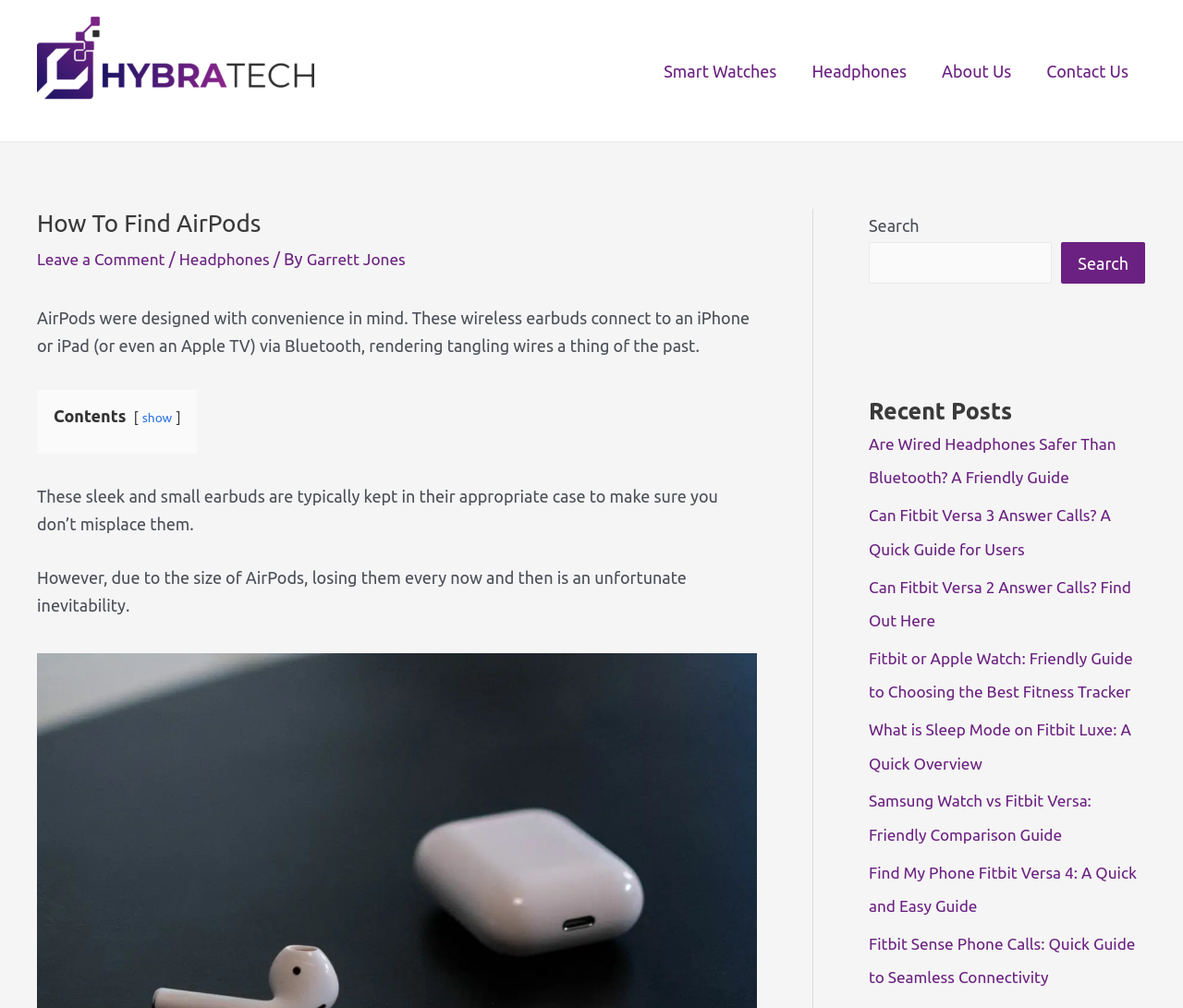What is the title or heading displayed on the webpage?

How To Find AirPods